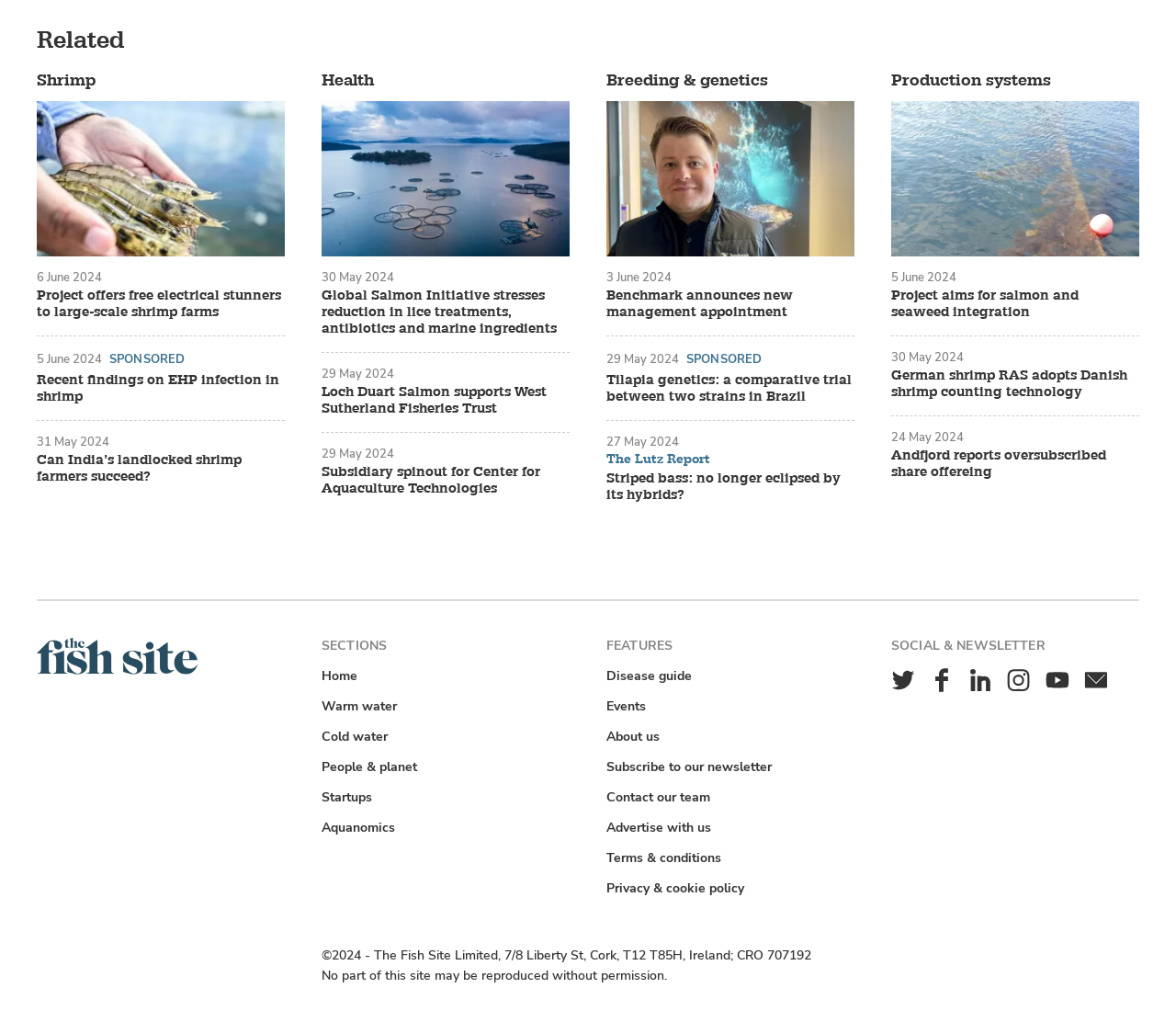Determine the bounding box coordinates of the section to be clicked to follow the instruction: "Check 'The Fish Site logo'". The coordinates should be given as four float numbers between 0 and 1, formatted as [left, top, right, bottom].

[0.031, 0.624, 0.168, 0.66]